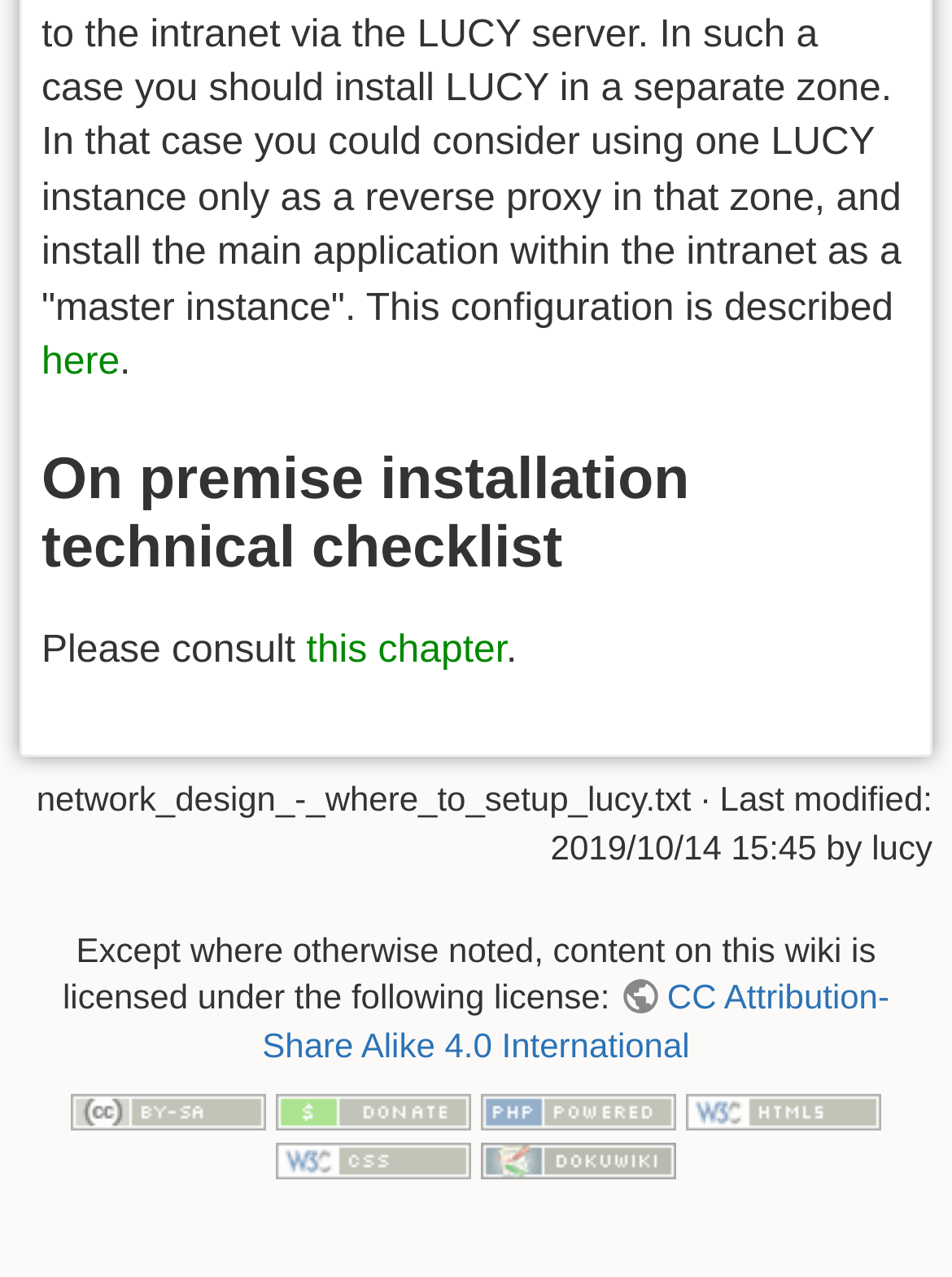Find the bounding box coordinates of the area to click in order to follow the instruction: "Contact via email".

None